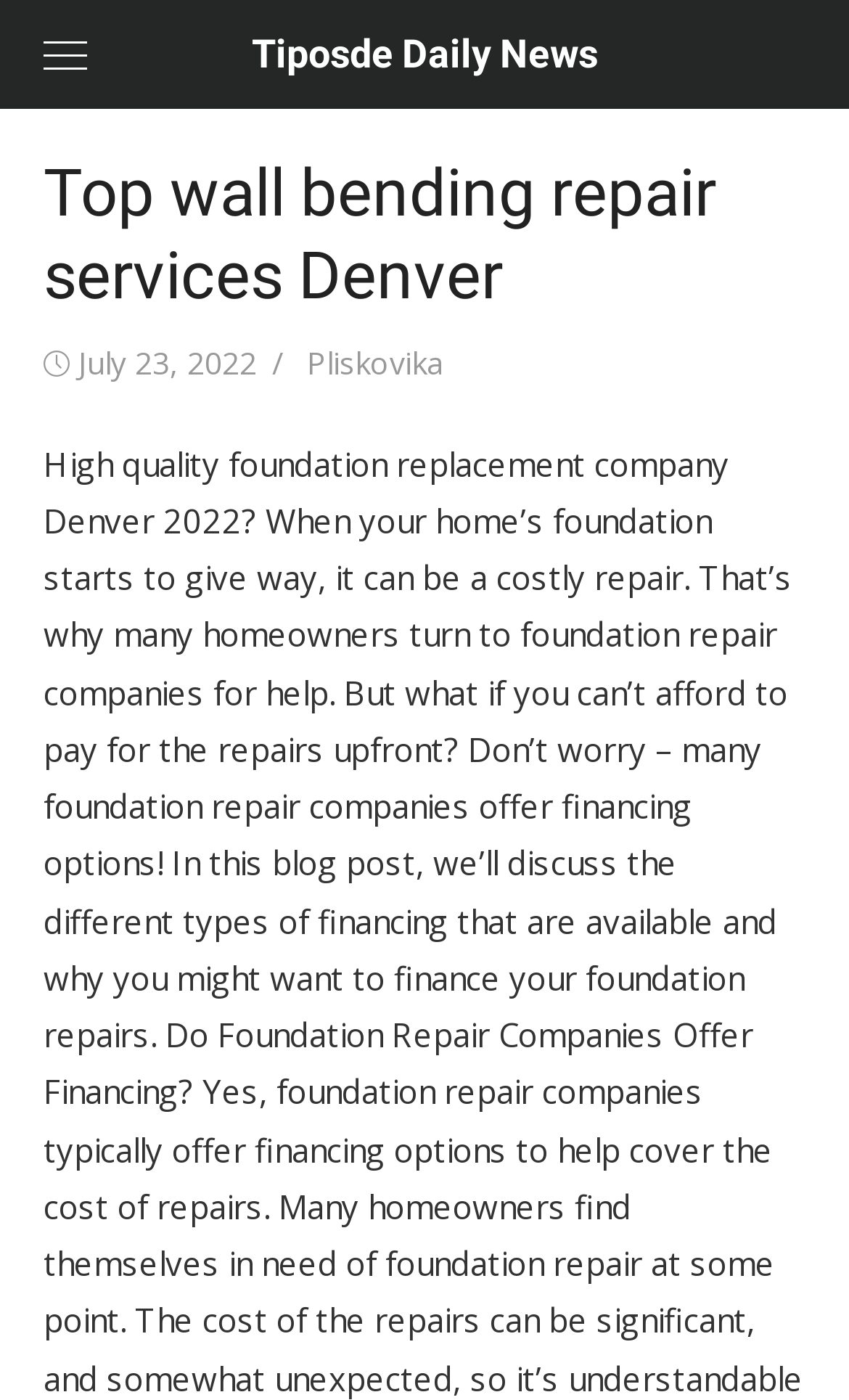Is the menu expanded?
Craft a detailed and extensive response to the question.

I found that the menu is not expanded by looking at the menu element, which has a property 'expanded' set to 'False'.